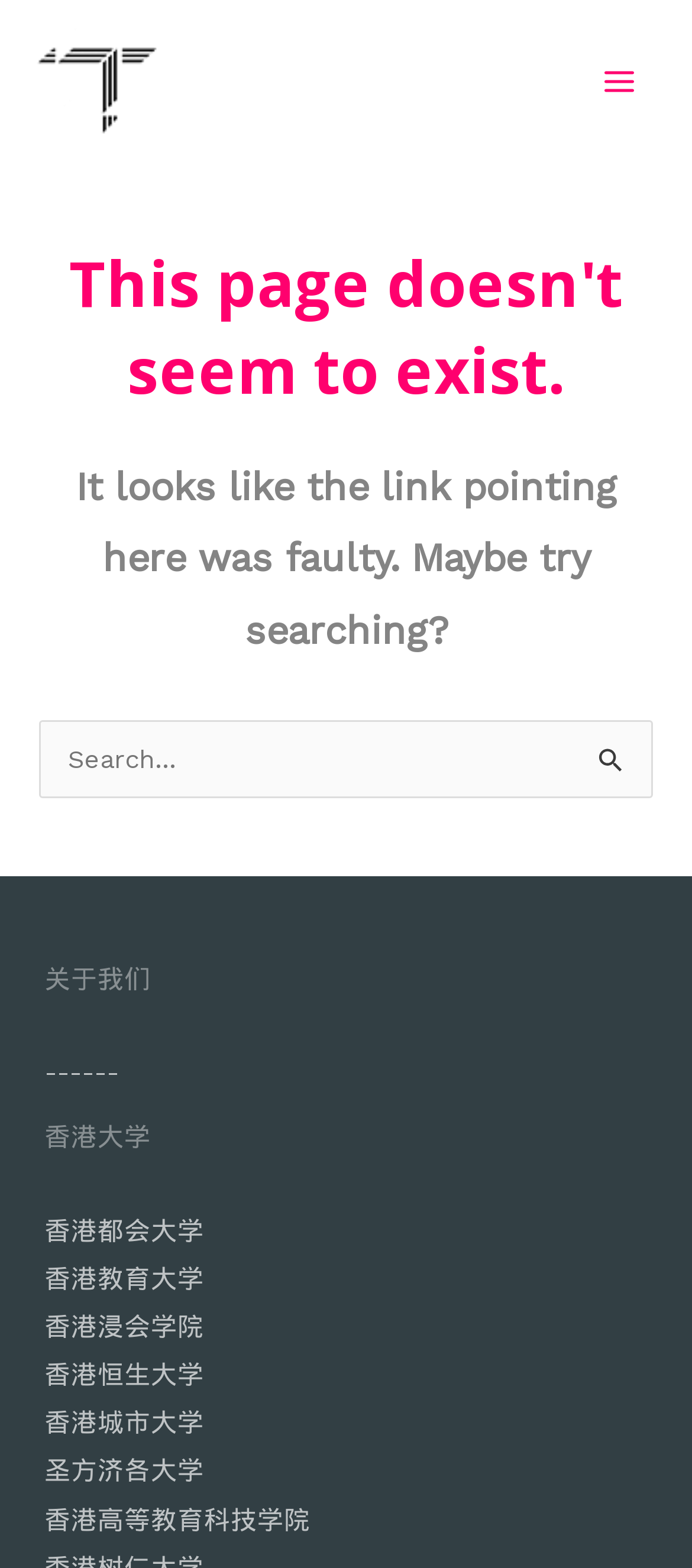Could you specify the bounding box coordinates for the clickable section to complete the following instruction: "Click the search submit button"?

[0.865, 0.474, 0.904, 0.497]